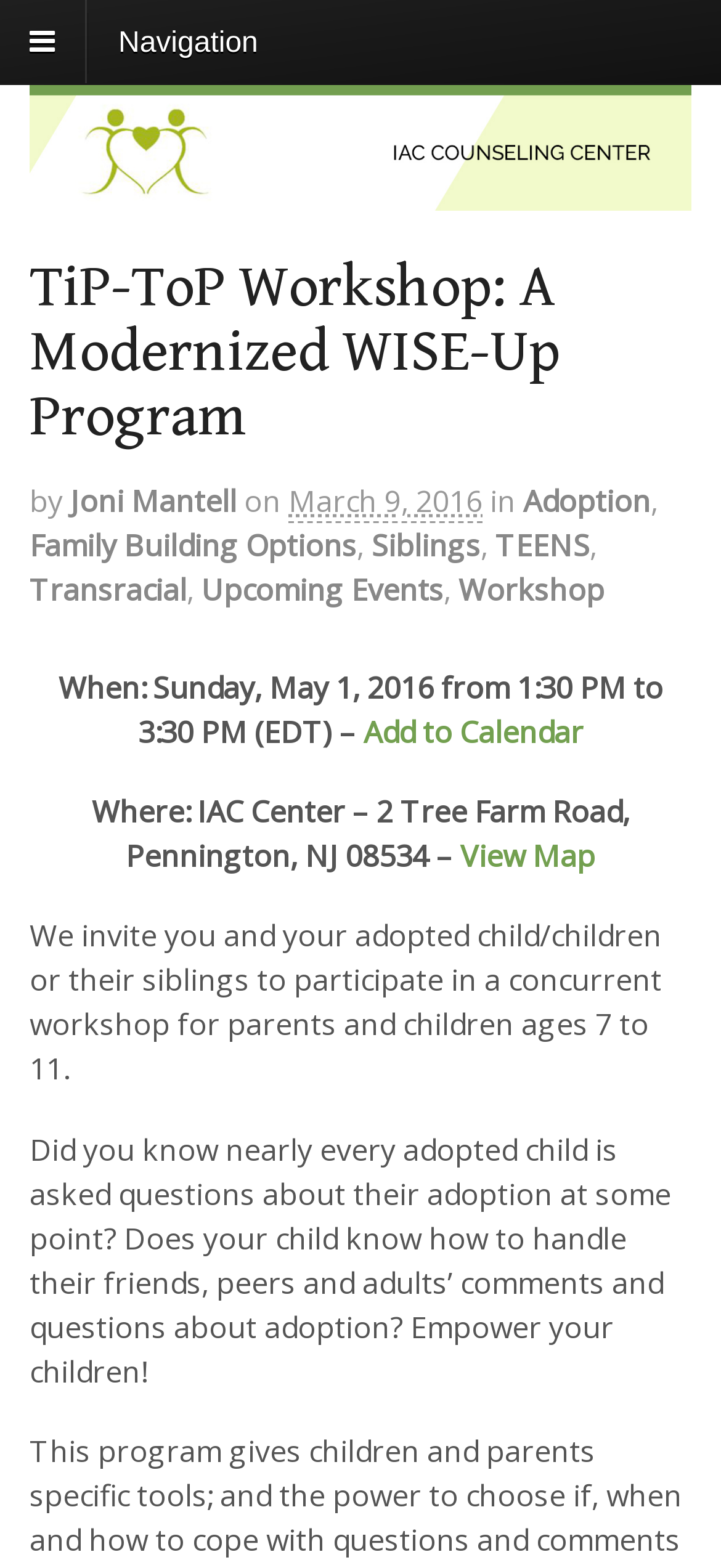Determine the primary headline of the webpage.

TiP-ToP Workshop: A Modernized WISE-Up Program